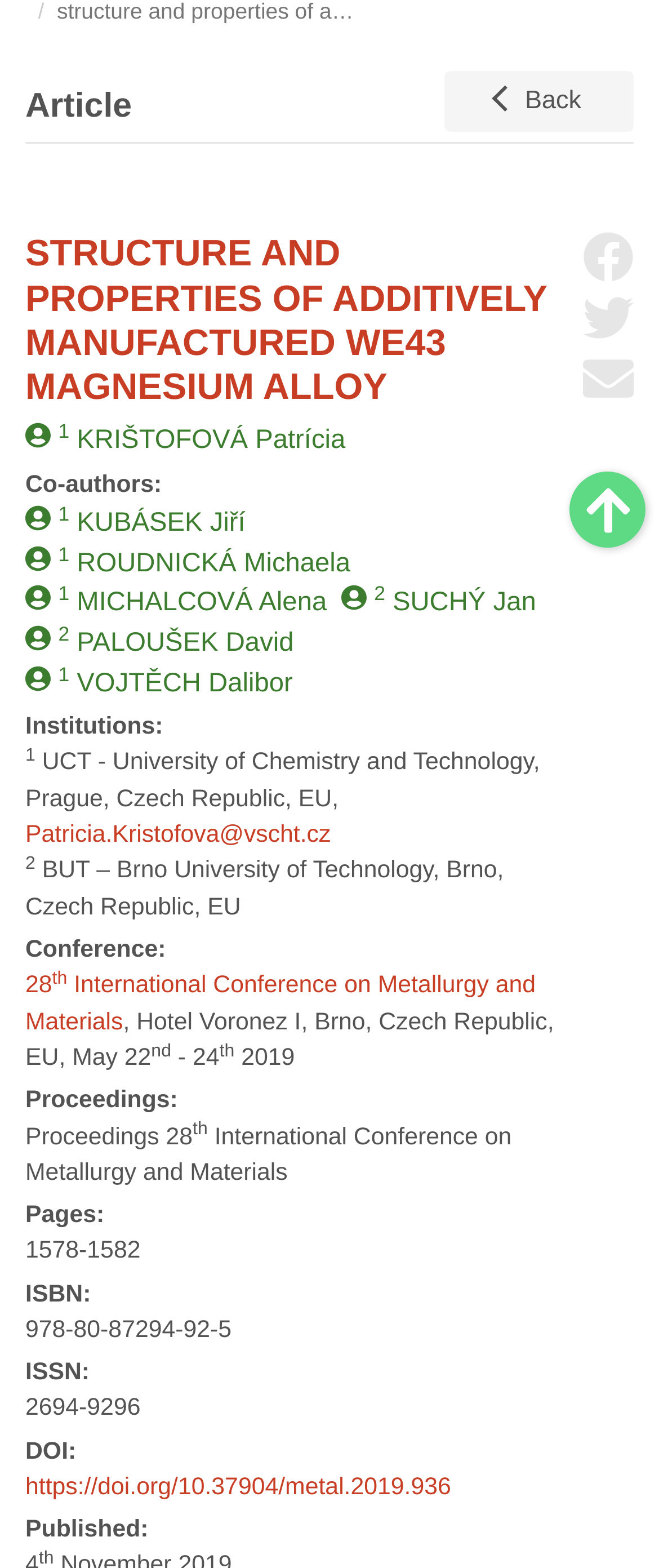Using the provided description Patricia.Kristofova@vscht.cz, find the bounding box coordinates for the UI element. Provide the coordinates in (top-left x, top-left y, bottom-right x, bottom-right y) format, ensuring all values are between 0 and 1.

[0.038, 0.524, 0.502, 0.541]